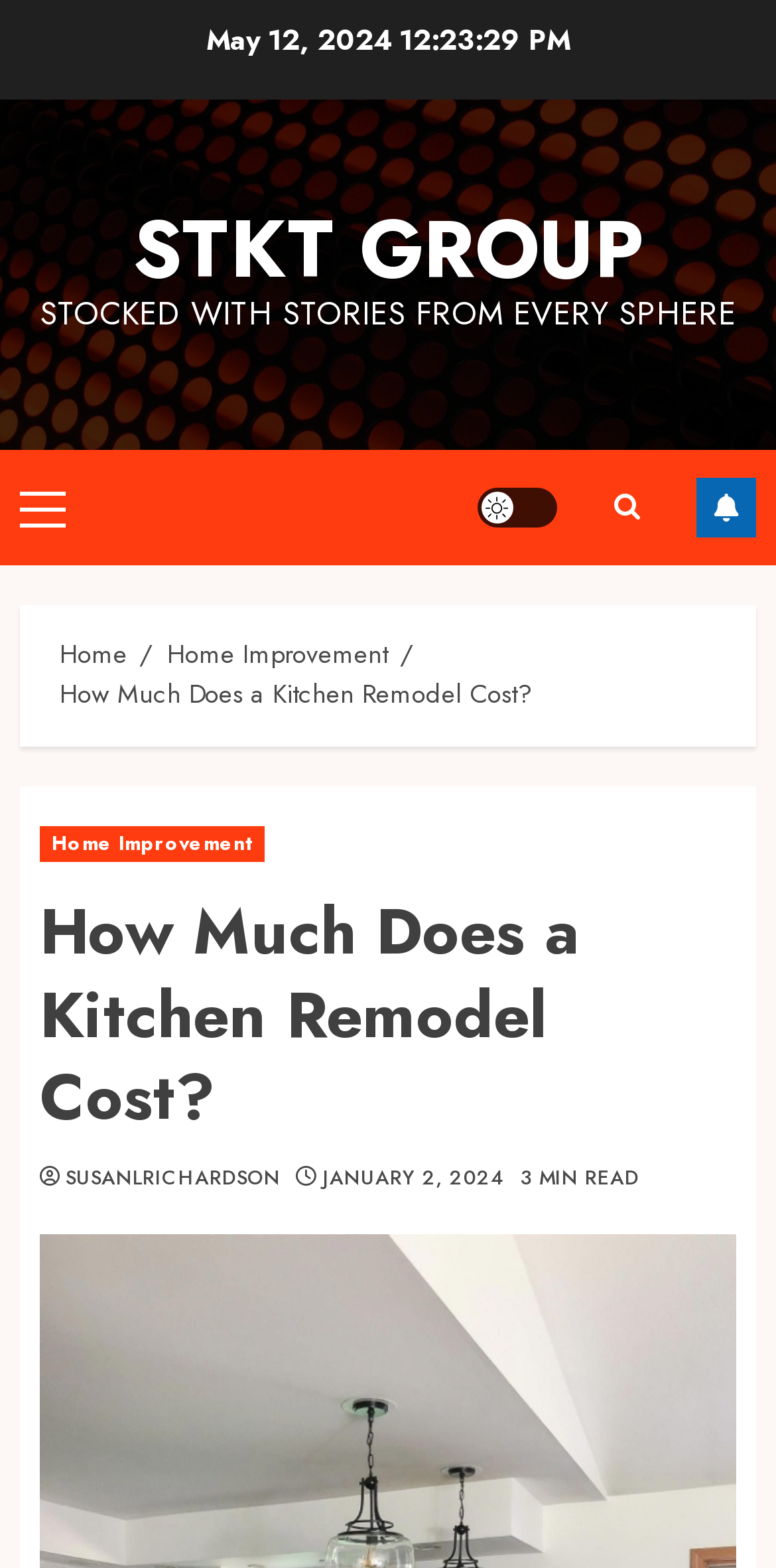Identify the bounding box for the element characterized by the following description: "January 2, 2024".

[0.417, 0.743, 0.649, 0.76]